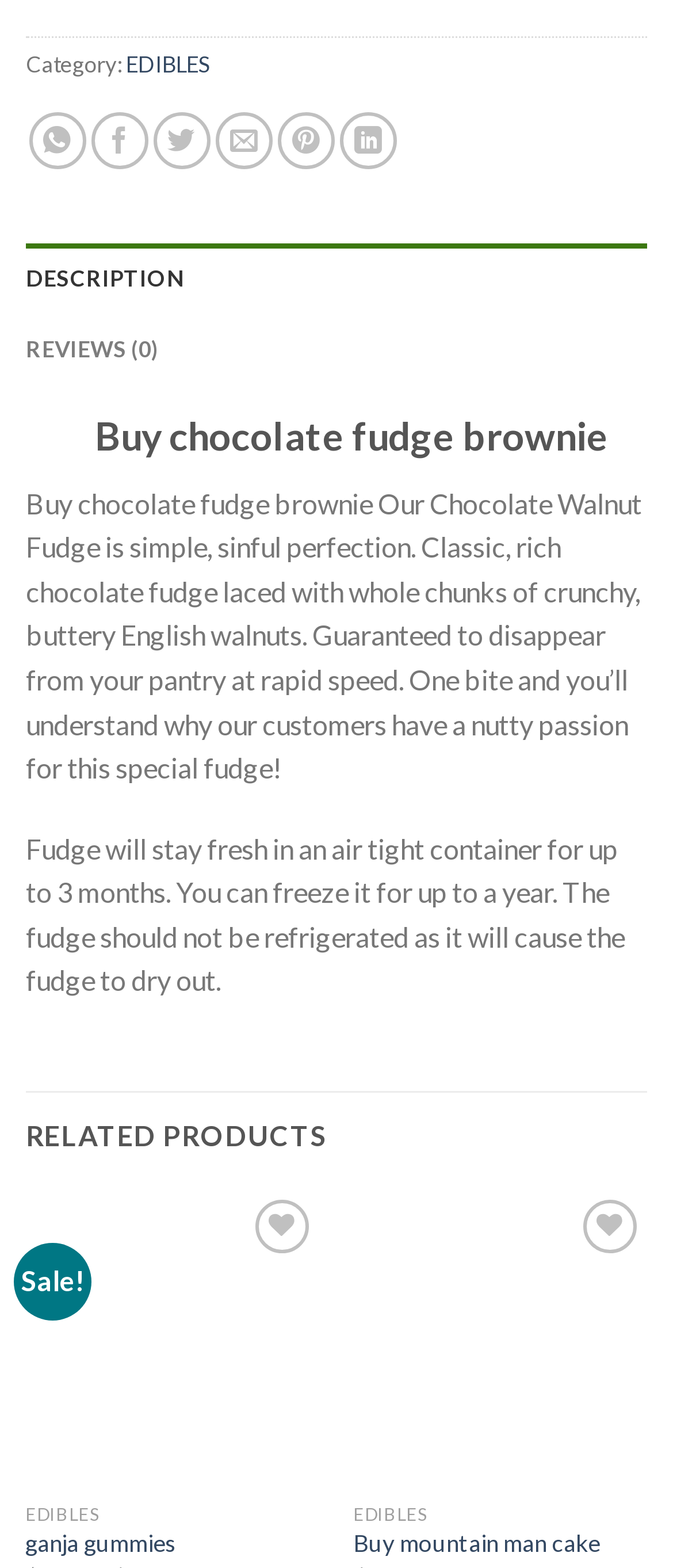Kindly provide the bounding box coordinates of the section you need to click on to fulfill the given instruction: "Click on the 'EDIBLES' category".

[0.187, 0.032, 0.31, 0.049]